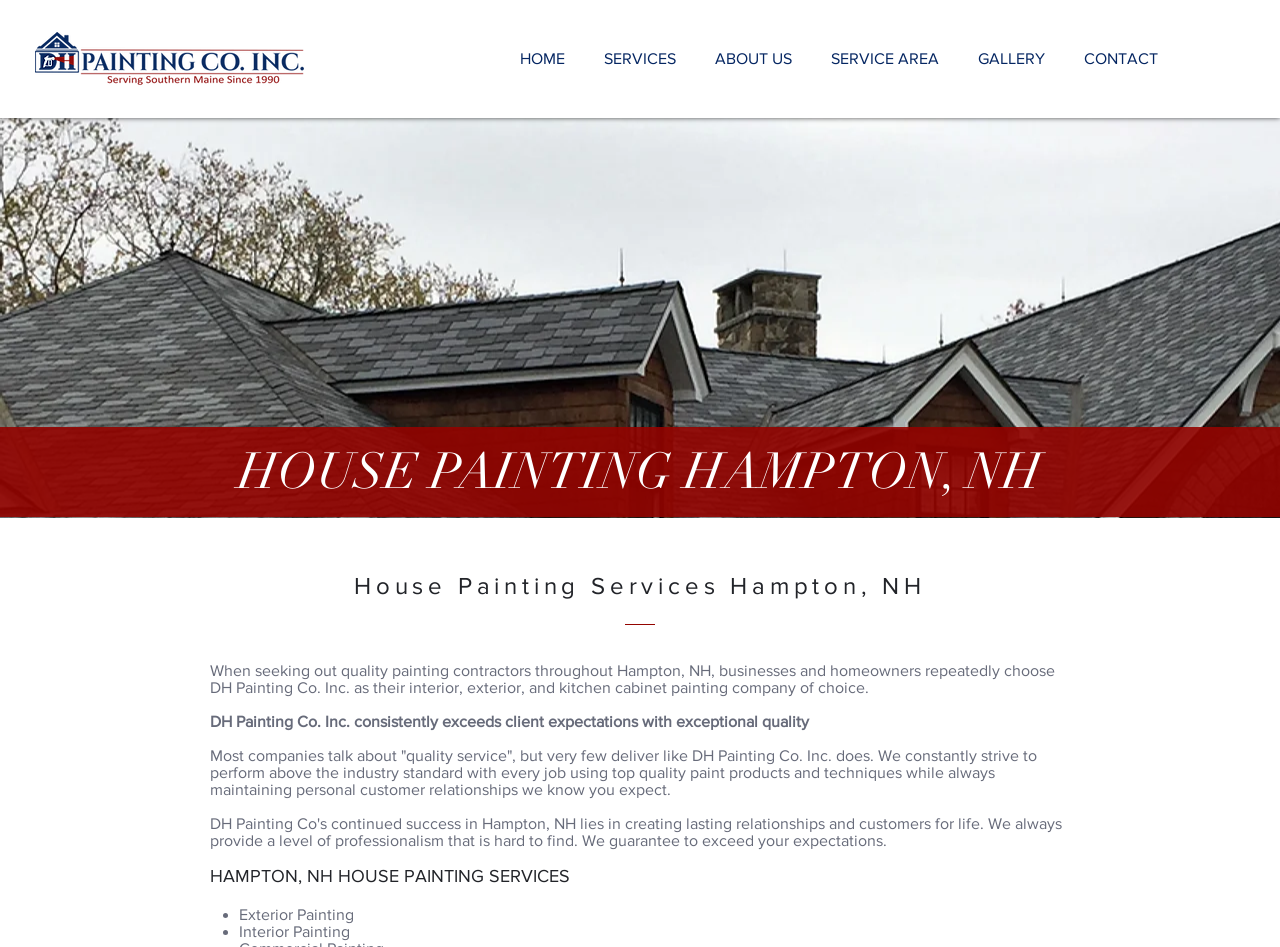Please provide a detailed answer to the question below based on the screenshot: 
What are the two types of painting services mentioned?

The two types of painting services mentioned are Exterior Painting and Interior Painting, as listed in the bullet points under the heading 'HAMPTON, NH HOUSE PAINTING SERVICES'.